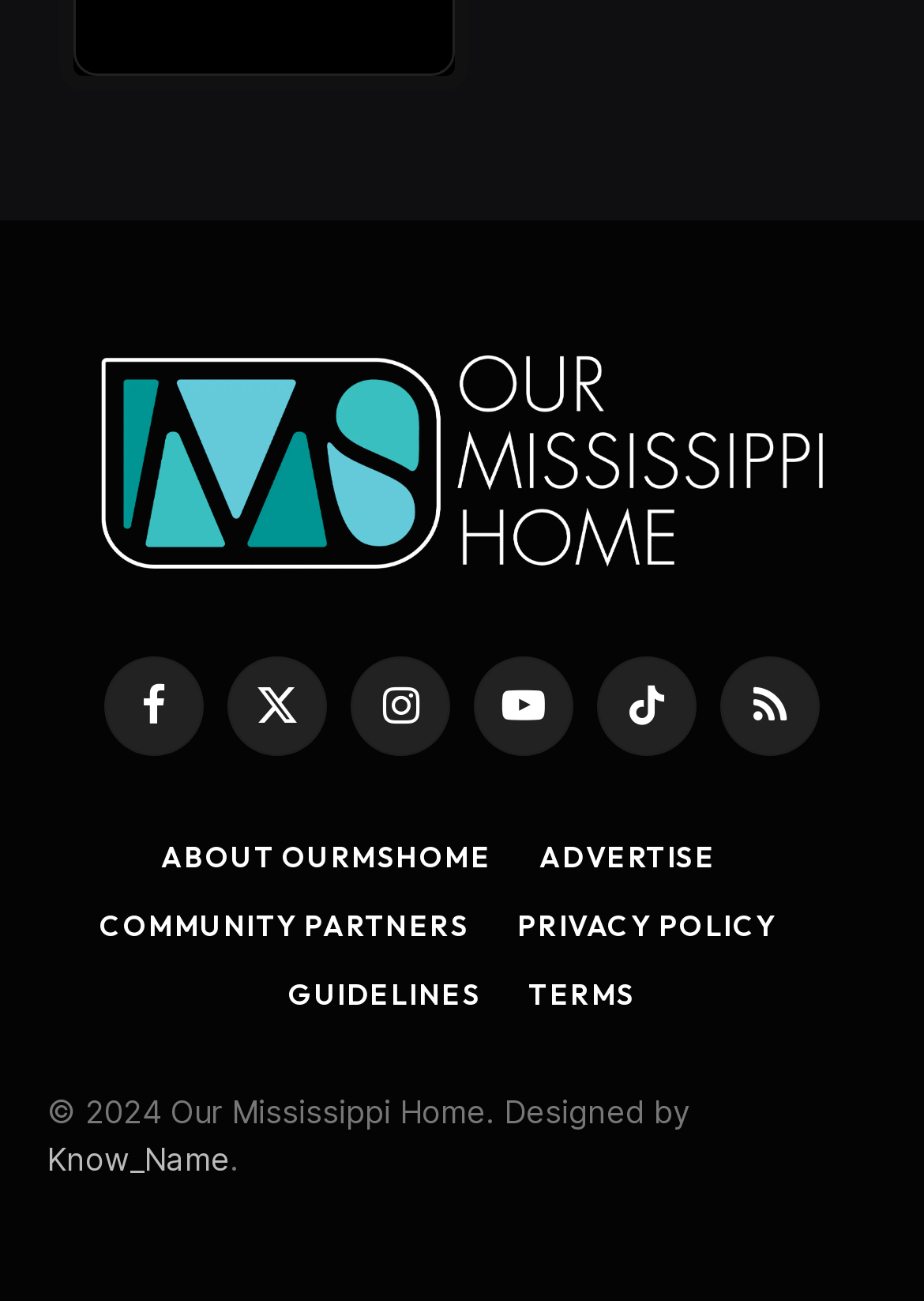Identify the bounding box coordinates of the clickable section necessary to follow the following instruction: "Check the guidelines". The coordinates should be presented as four float numbers from 0 to 1, i.e., [left, top, right, bottom].

[0.312, 0.751, 0.521, 0.778]